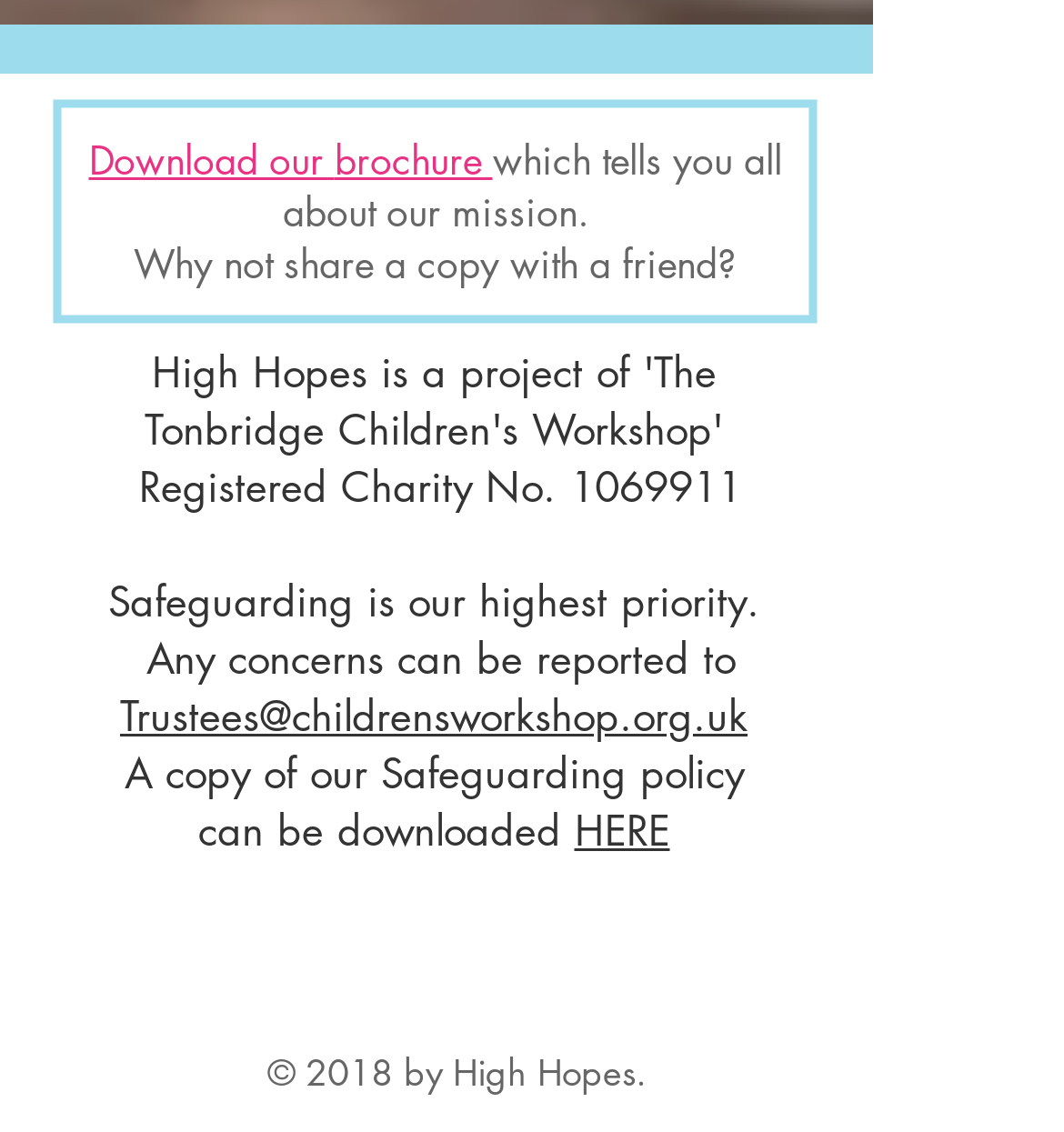Highlight the bounding box coordinates of the region I should click on to meet the following instruction: "Download the Safeguarding policy".

[0.54, 0.711, 0.629, 0.757]